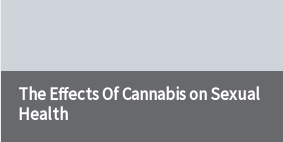Respond to the following query with just one word or a short phrase: 
What is the color of the background in the image?

Light